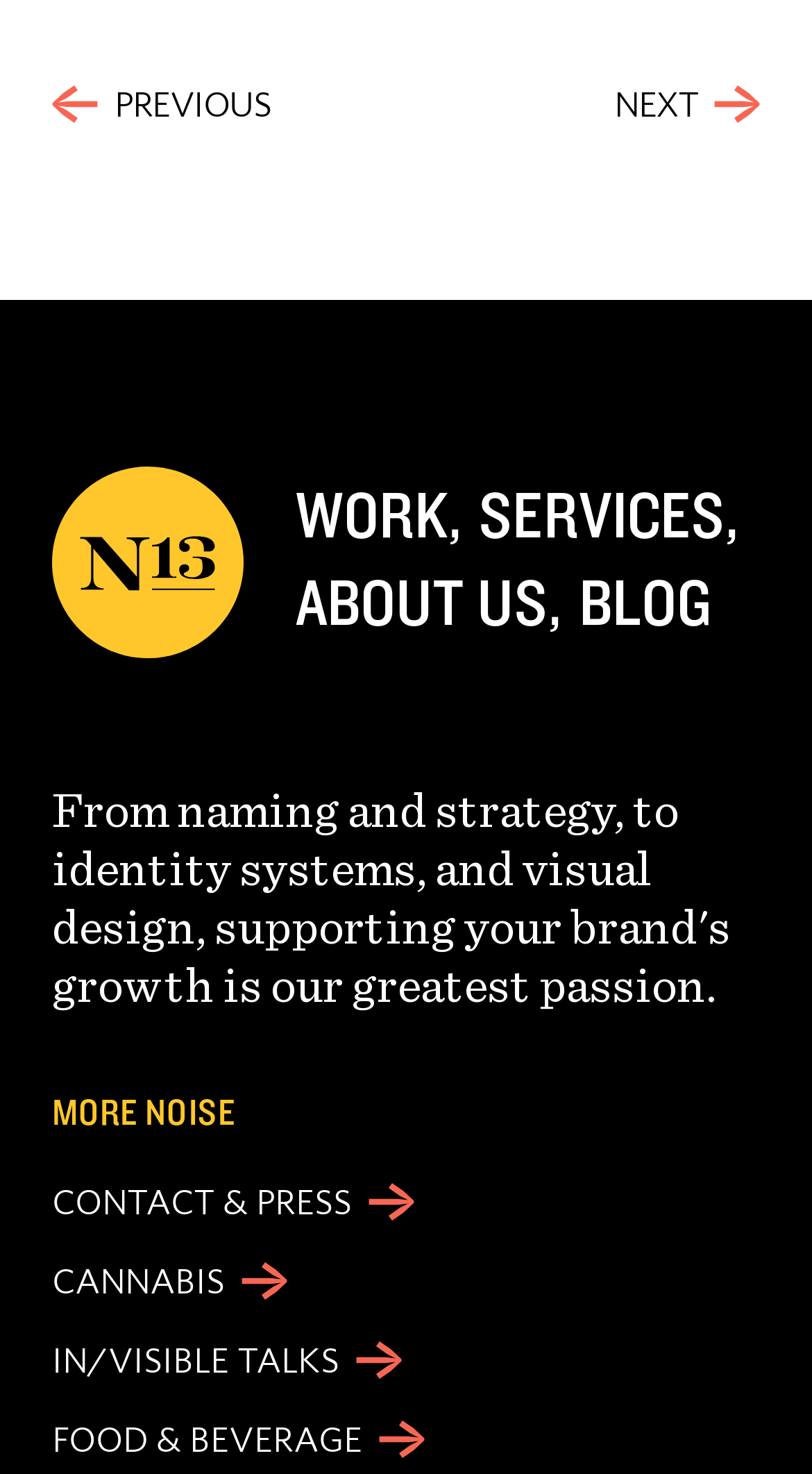Identify the bounding box for the UI element that is described as follows: "Food & Beverage".

[0.064, 0.963, 0.523, 0.989]